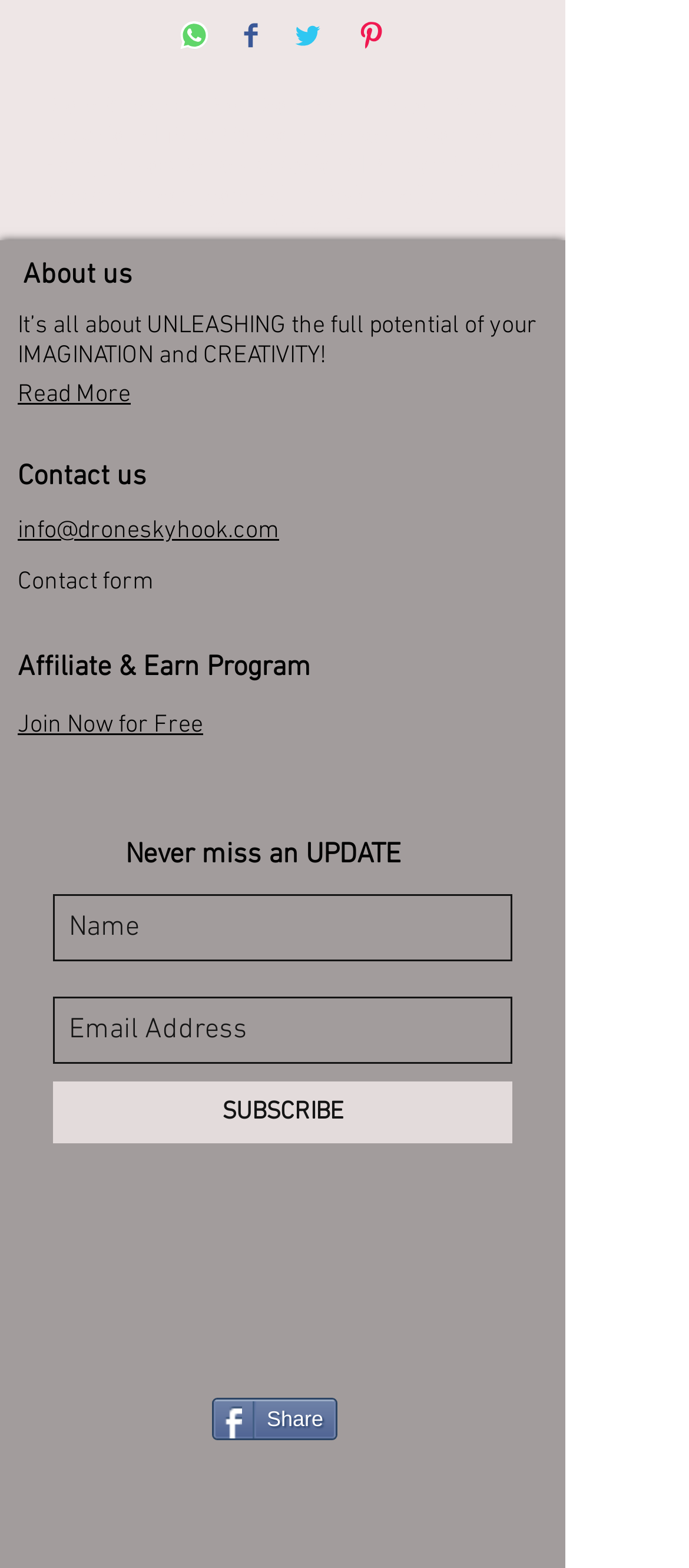Please identify the bounding box coordinates of the area that needs to be clicked to follow this instruction: "view The Metal Crypt's YouTube Channel".

None